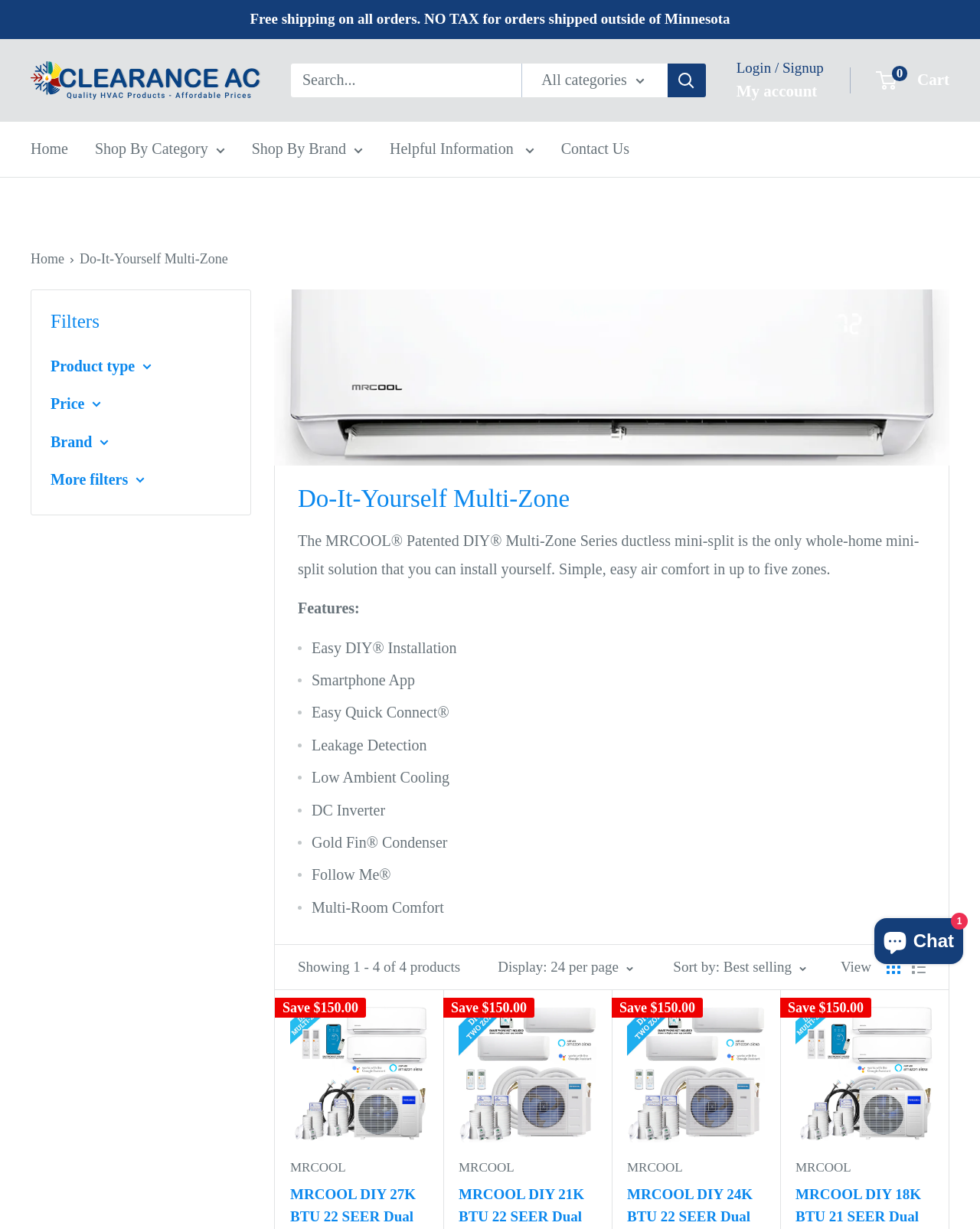Given the element description, predict the bounding box coordinates in the format (top-left x, top-left y, bottom-right x, bottom-right y), using floating point numbers between 0 and 1: MRCOOL

[0.468, 0.942, 0.609, 0.959]